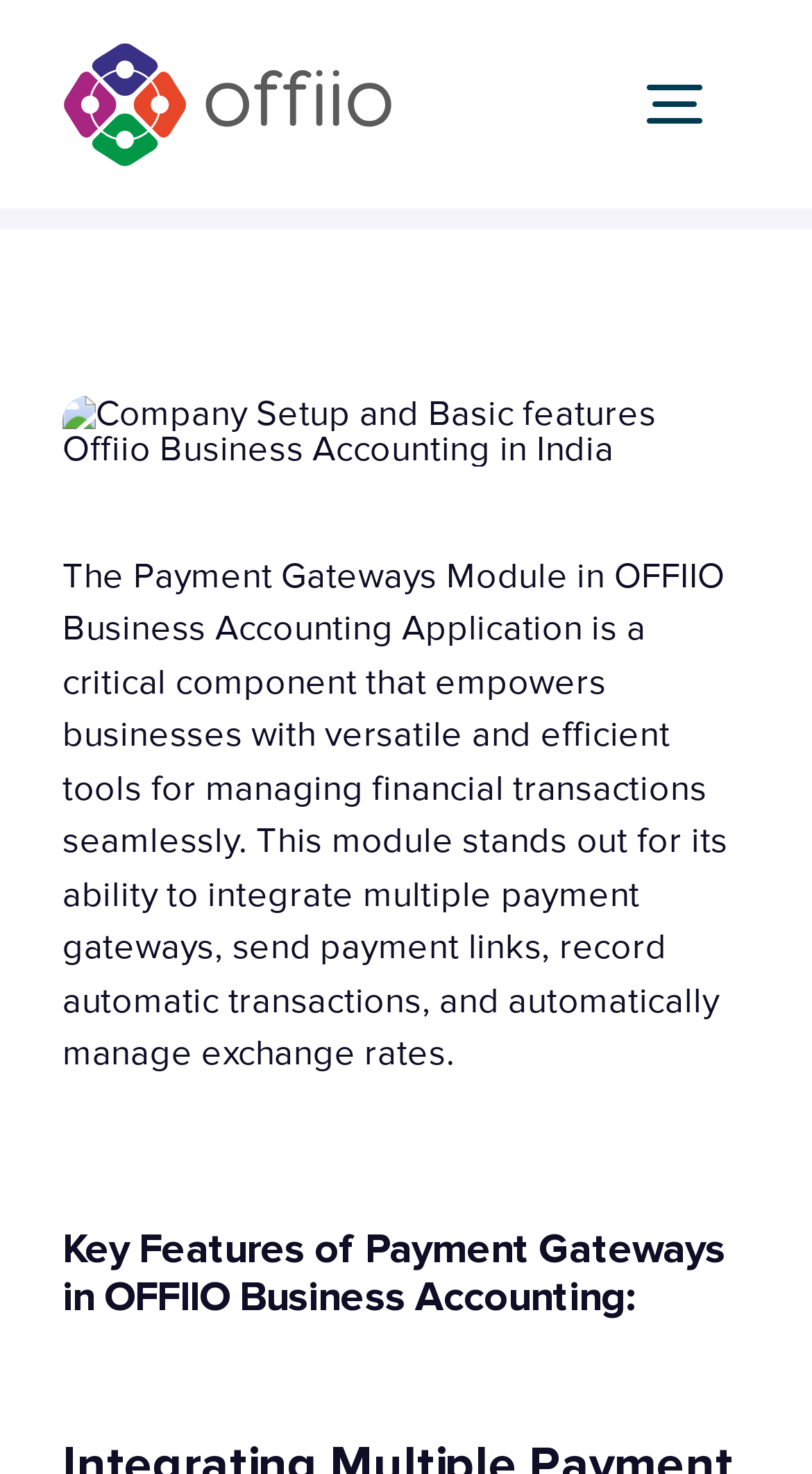What is the function of the 'Toggle Navigation' button?
Based on the image, give a concise answer in the form of a single word or short phrase.

Expand navigation